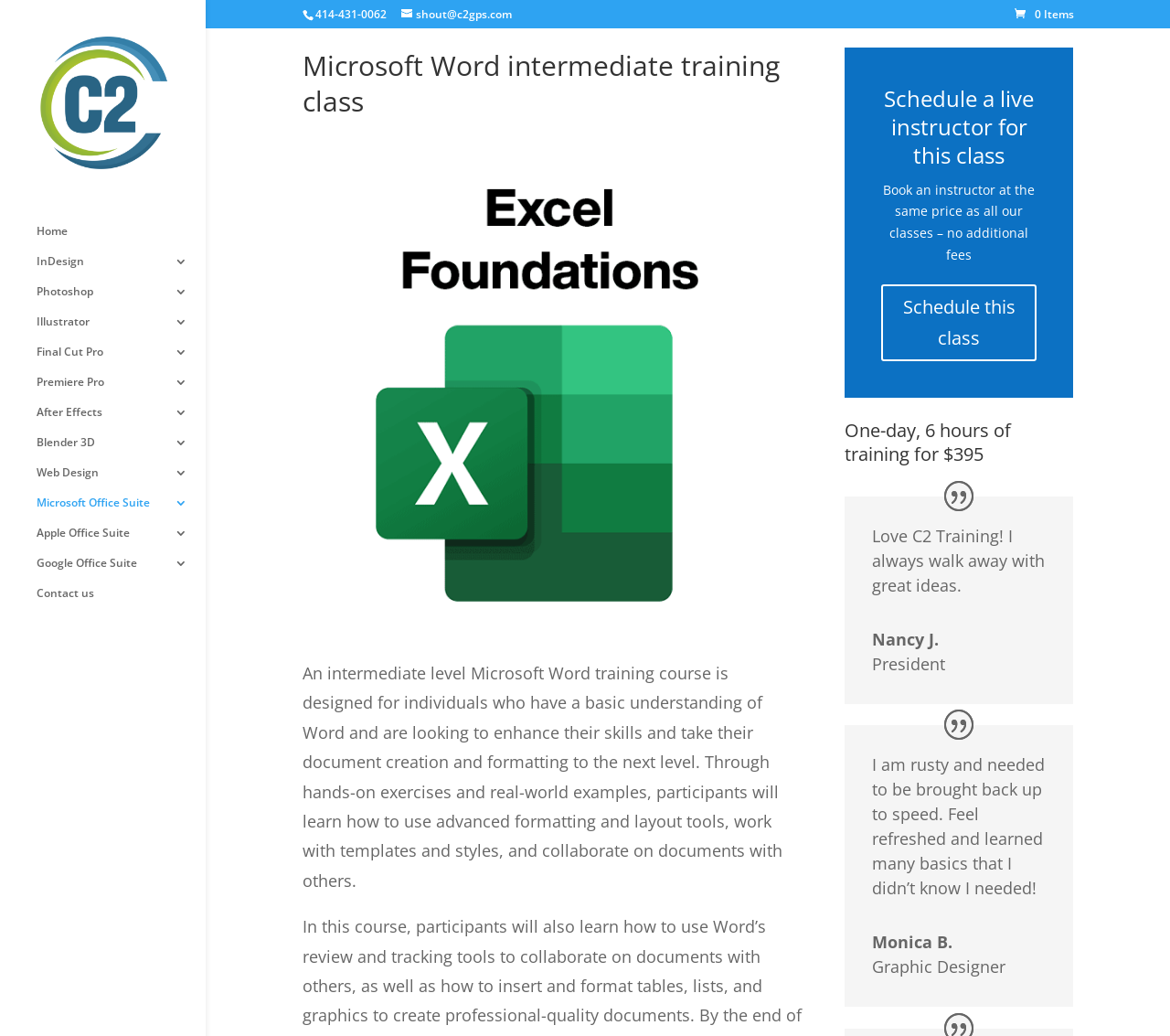Give a succinct answer to this question in a single word or phrase: 
How much does the one-day training class cost?

$395